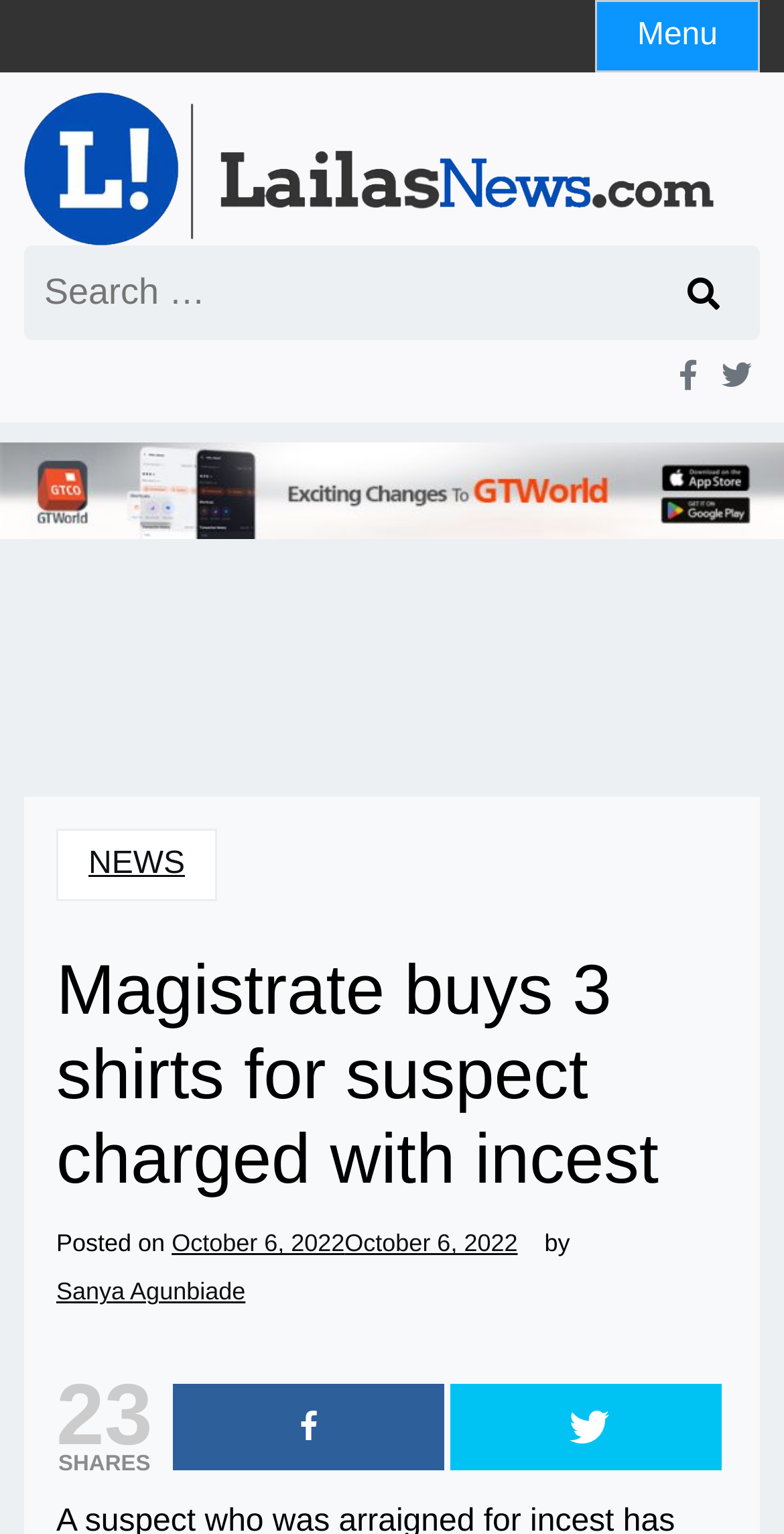Highlight the bounding box coordinates of the element you need to click to perform the following instruction: "Share on Facebook."

[0.22, 0.903, 0.566, 0.959]